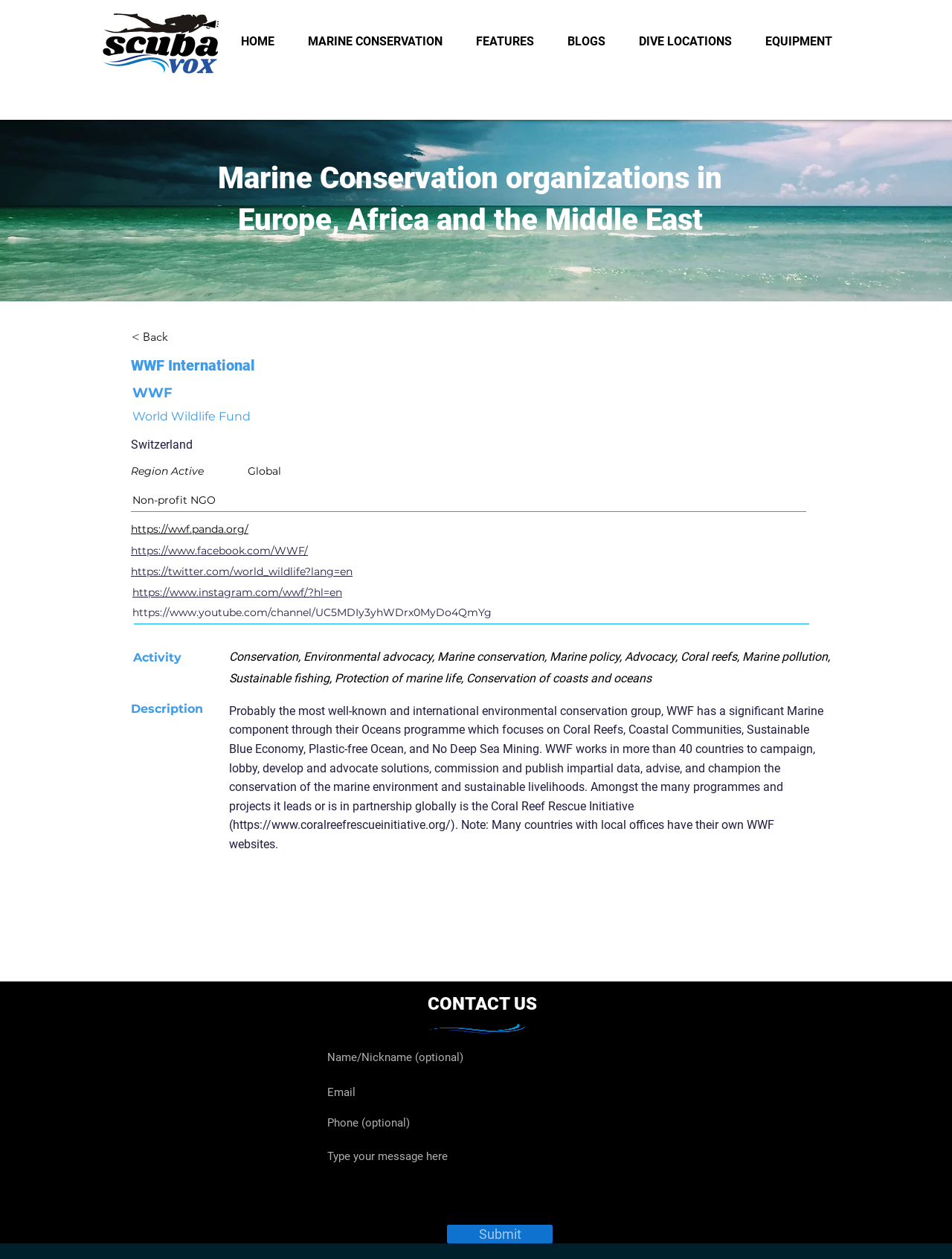What is the name of the organization?
Using the information from the image, give a concise answer in one word or a short phrase.

WWF